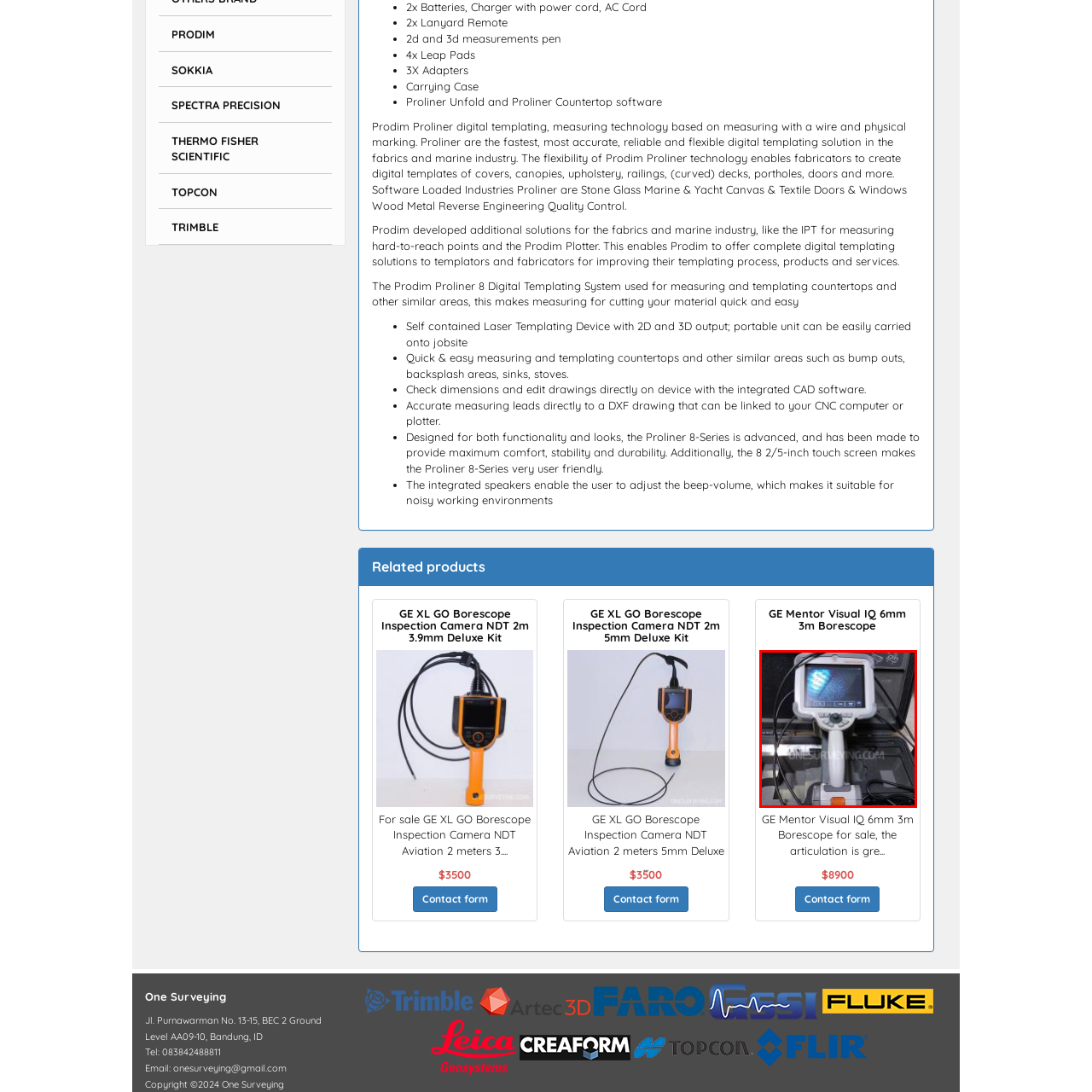Describe in detail the portion of the image that is enclosed within the red boundary.

The image showcases the **GE Mentor Visual IQ 6mm 3m Borescope**, an advanced inspection tool designed for high-quality visual evaluations in various settings. The device features a sleek design with a user-friendly interface, highlighted by a prominent screen that displays detailed images, ensuring clarity during inspections. Its ergonomic handle provides ease of use, making it ideal for prolonged handling in professional environments. Accompanying cables are visible, indicating connectivity for enhanced functionality. The bore scope is housed in a sturdy case, emphasizing its portability and suitability for job sites, while essential controls are strategically placed for quick adjustments. This tool is priced at **$8900**, reflecting its premium specifications and capabilities.